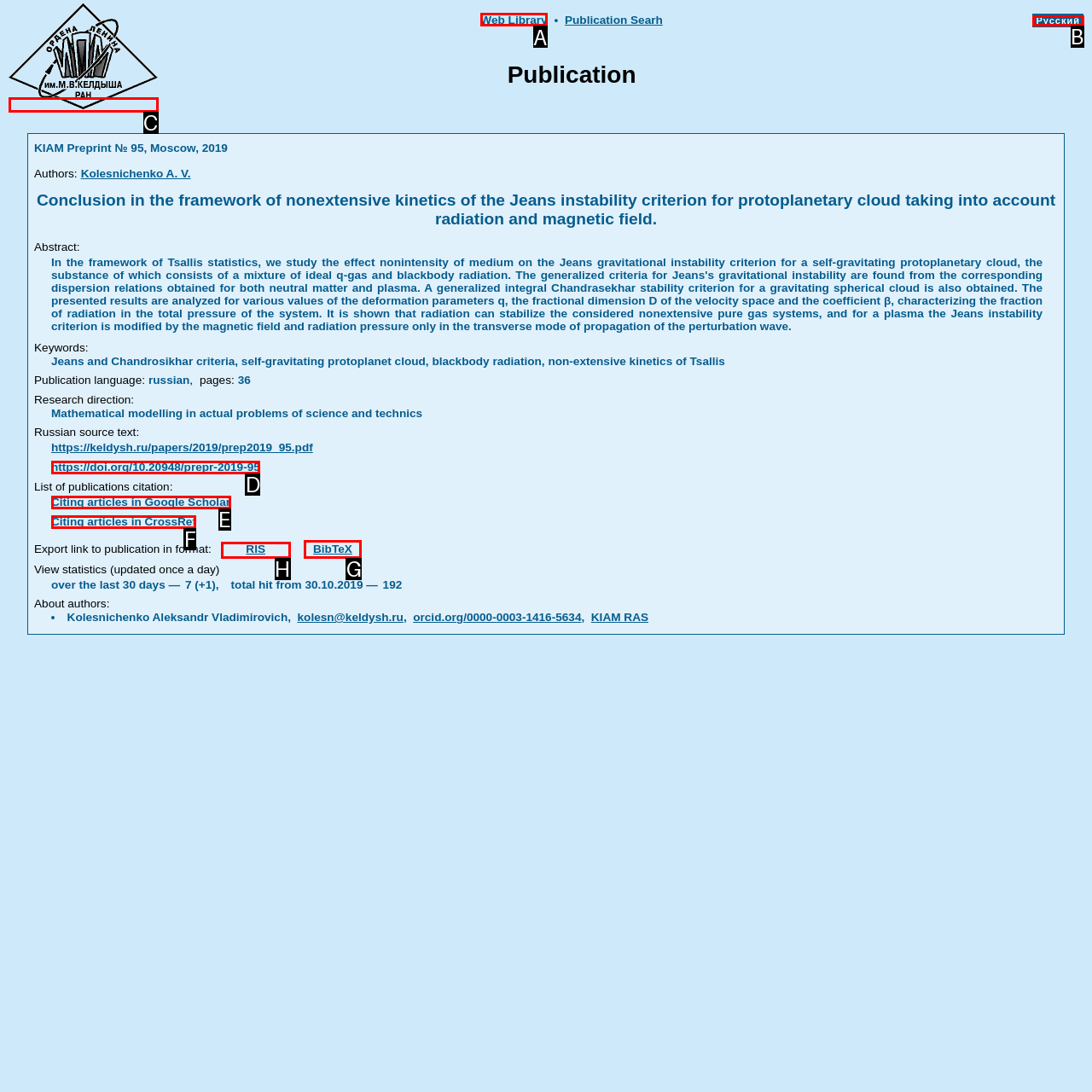Decide which letter you need to select to fulfill the task: Watch the video message from Major General Muniruzzaman
Answer with the letter that matches the correct option directly.

None